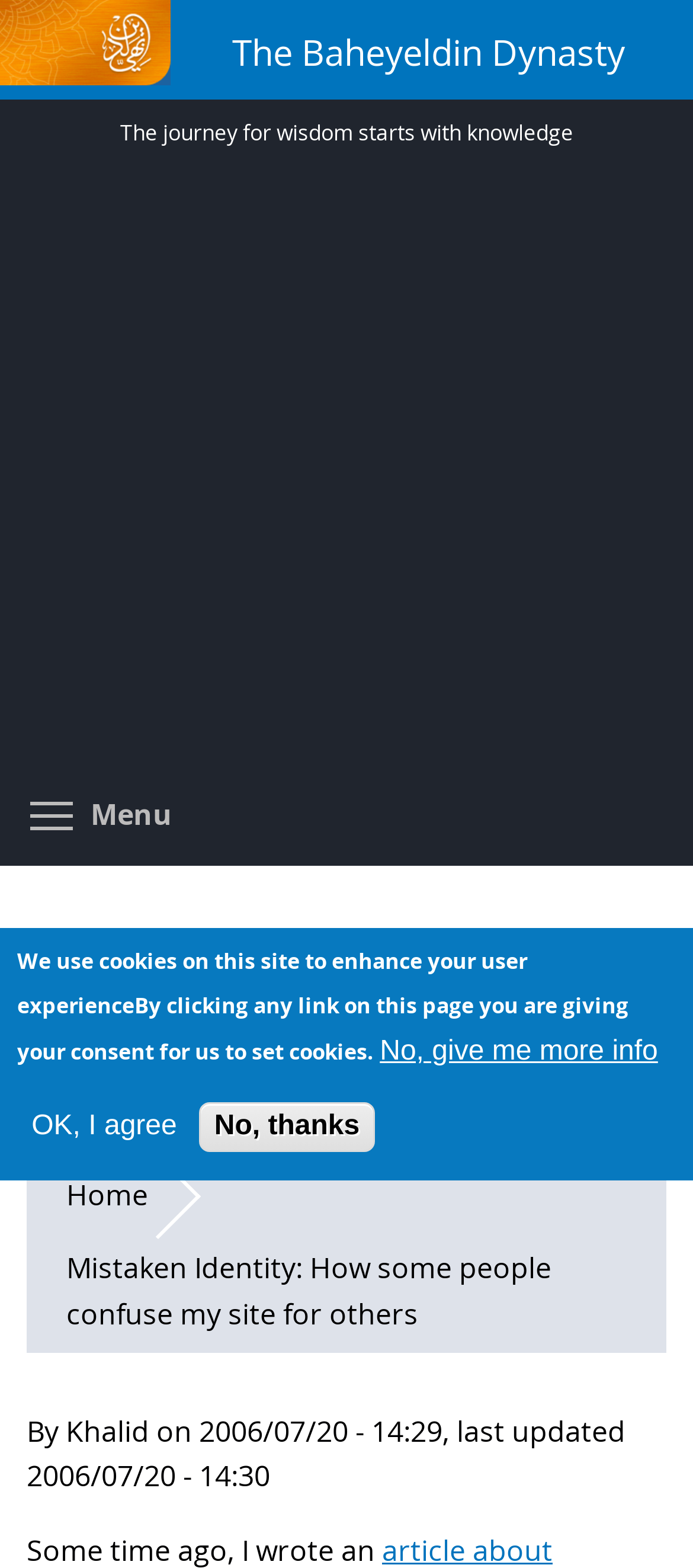Determine the webpage's heading and output its text content.

Mistaken Identity: Wikimapia and Wikis